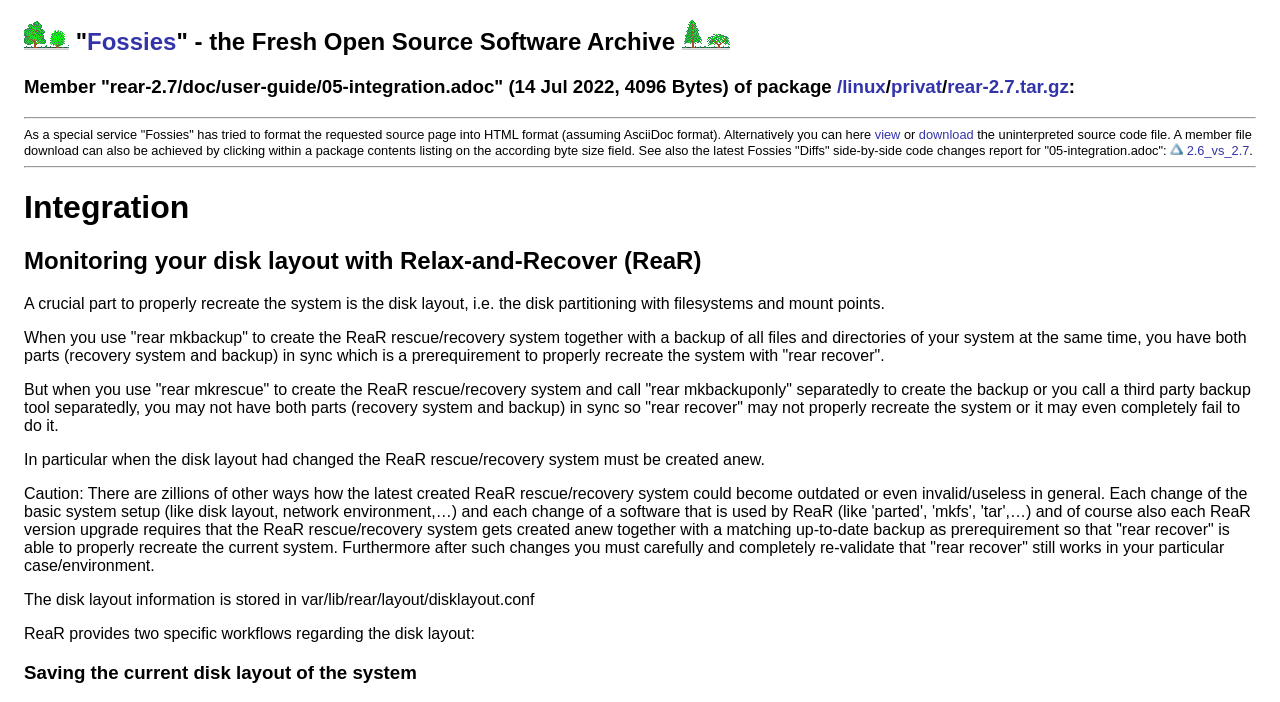Please provide the bounding box coordinates for the element that needs to be clicked to perform the instruction: "Go to the Fossies Diffs page". The coordinates must consist of four float numbers between 0 and 1, formatted as [left, top, right, bottom].

[0.584, 0.203, 0.648, 0.224]